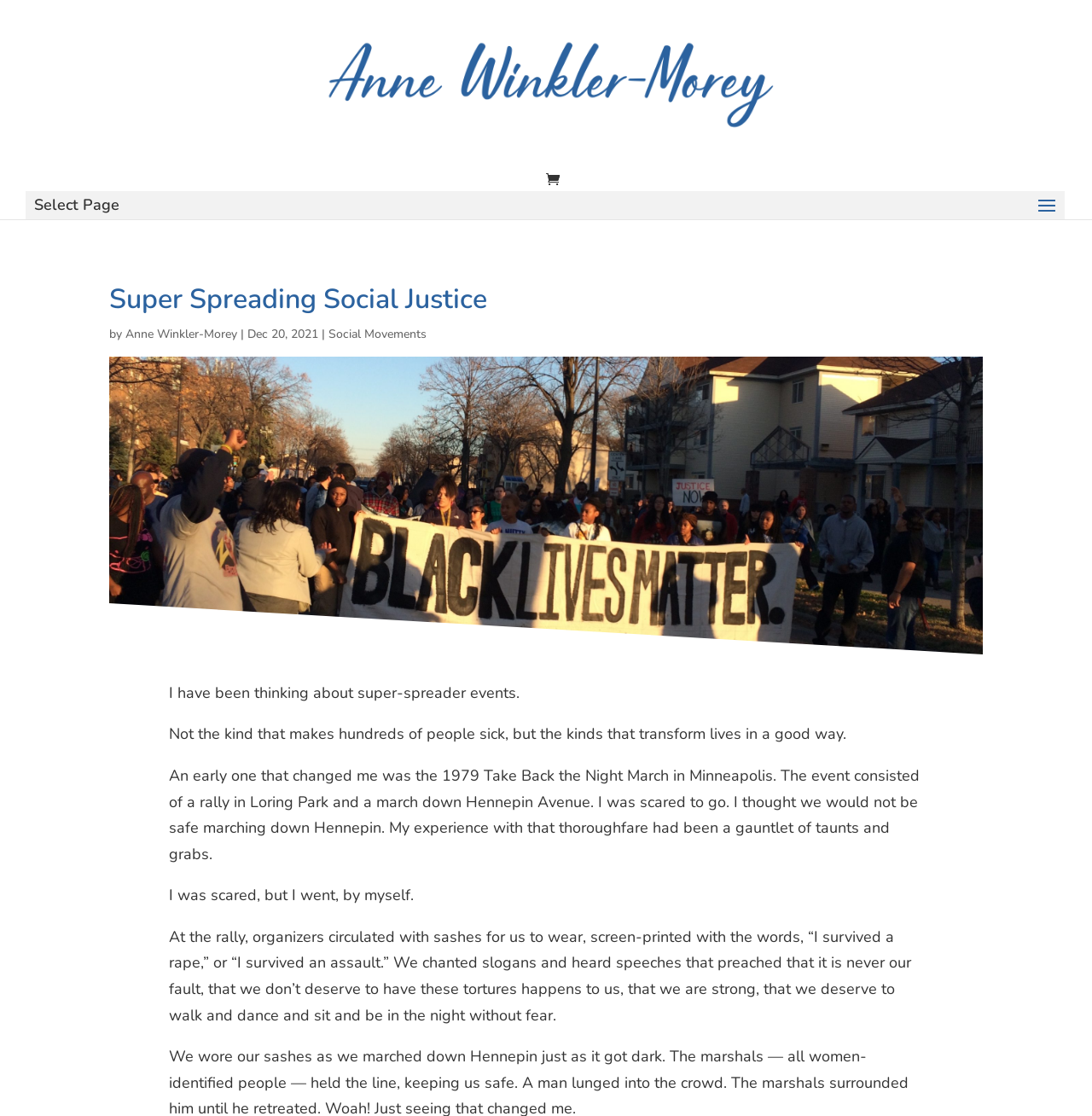What is the author's name?
Refer to the image and give a detailed answer to the query.

The author's name is mentioned in the link and image elements with the text 'Anne Winkler-Morey' at the top of the webpage.